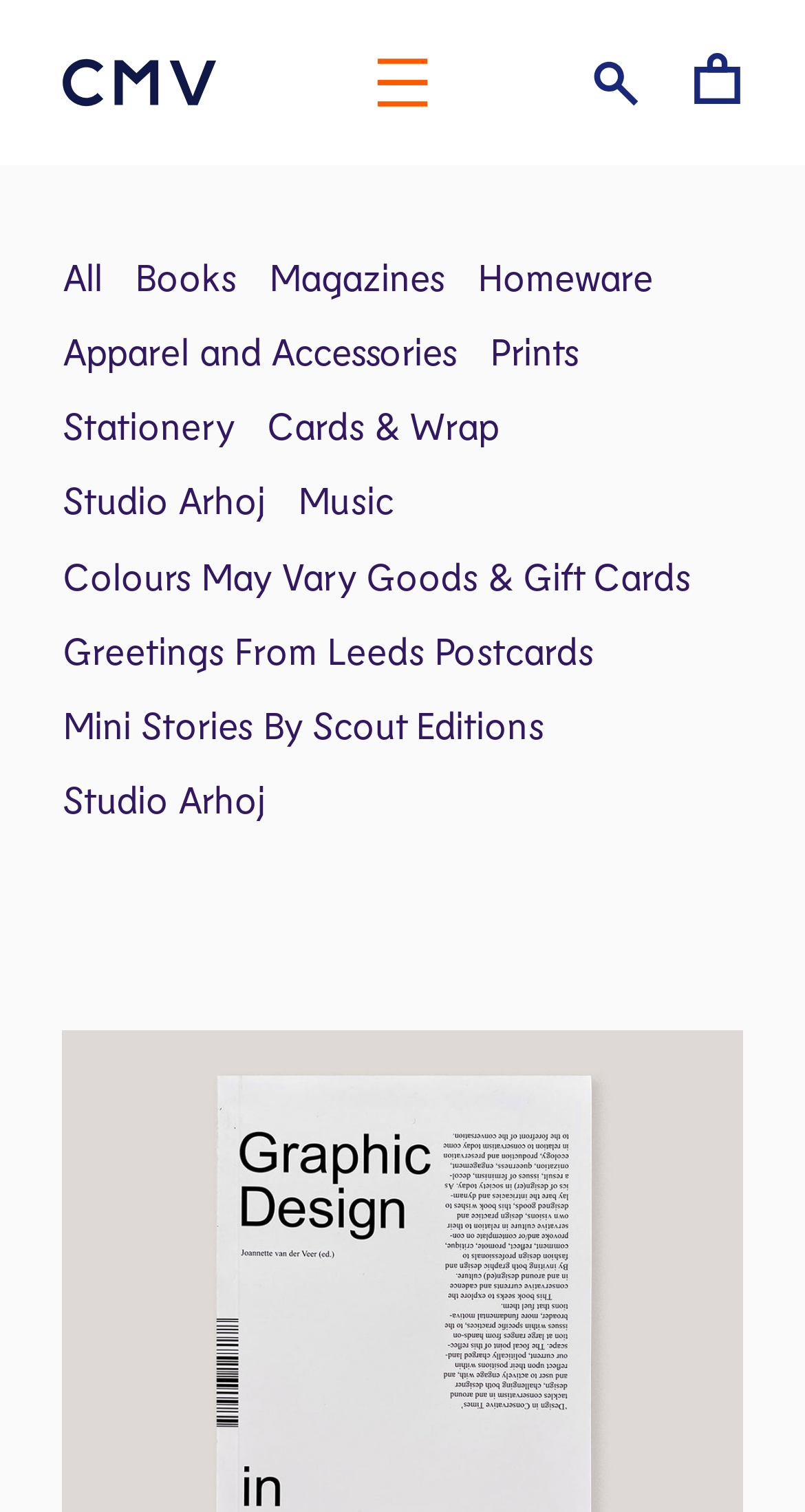How many categories are there in the shop?
Analyze the screenshot and provide a detailed answer to the question.

I counted the number of link elements under the 'Friends Of CMV' link element, which are categorized as 'All', 'Books', 'Magazines', 'Homeware', 'Apparel and Accessories', 'Prints', 'Stationery', 'Cards & Wrap', 'Studio Arhoj', 'Music', and 'Colours May Vary Goods & Gift Cards', totaling 11 categories.